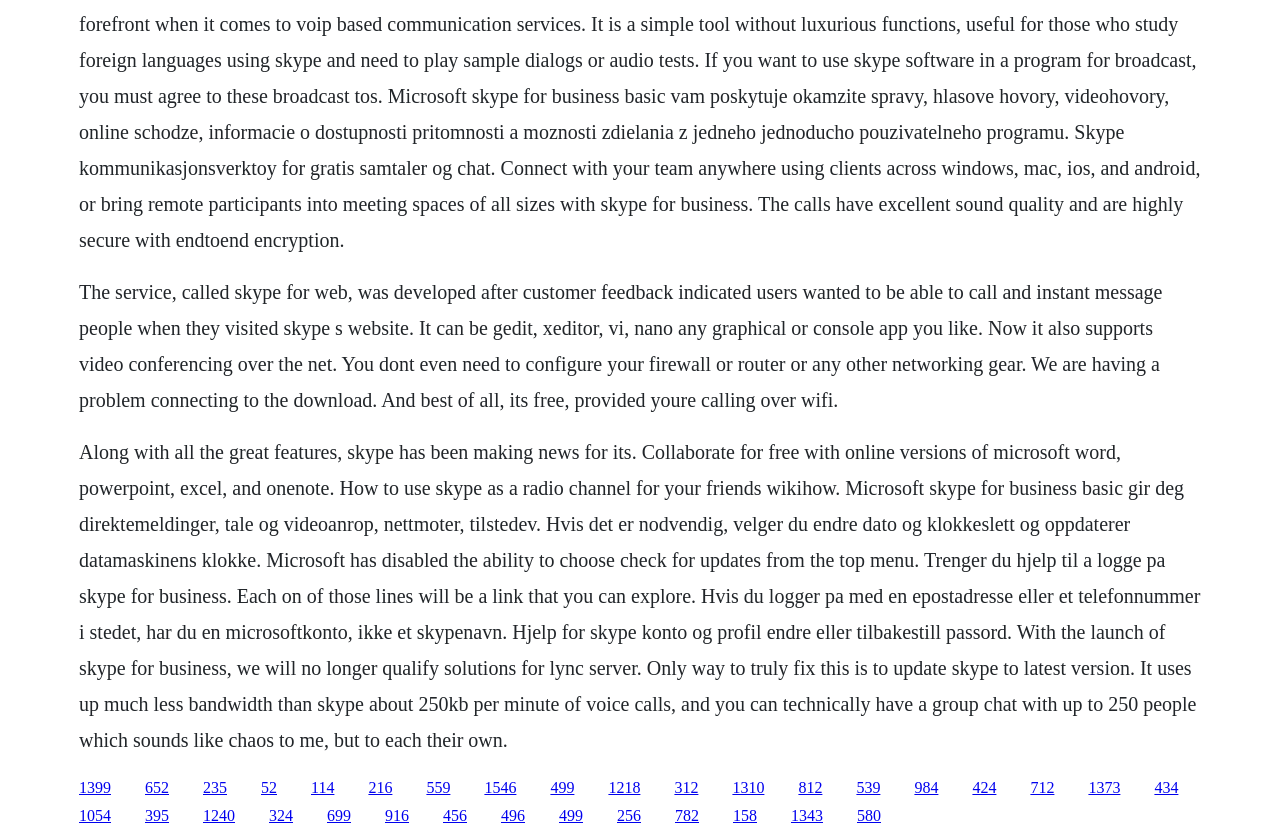Identify the bounding box coordinates of the clickable region necessary to fulfill the following instruction: "Click the link '52'". The bounding box coordinates should be four float numbers between 0 and 1, i.e., [left, top, right, bottom].

[0.204, 0.928, 0.216, 0.948]